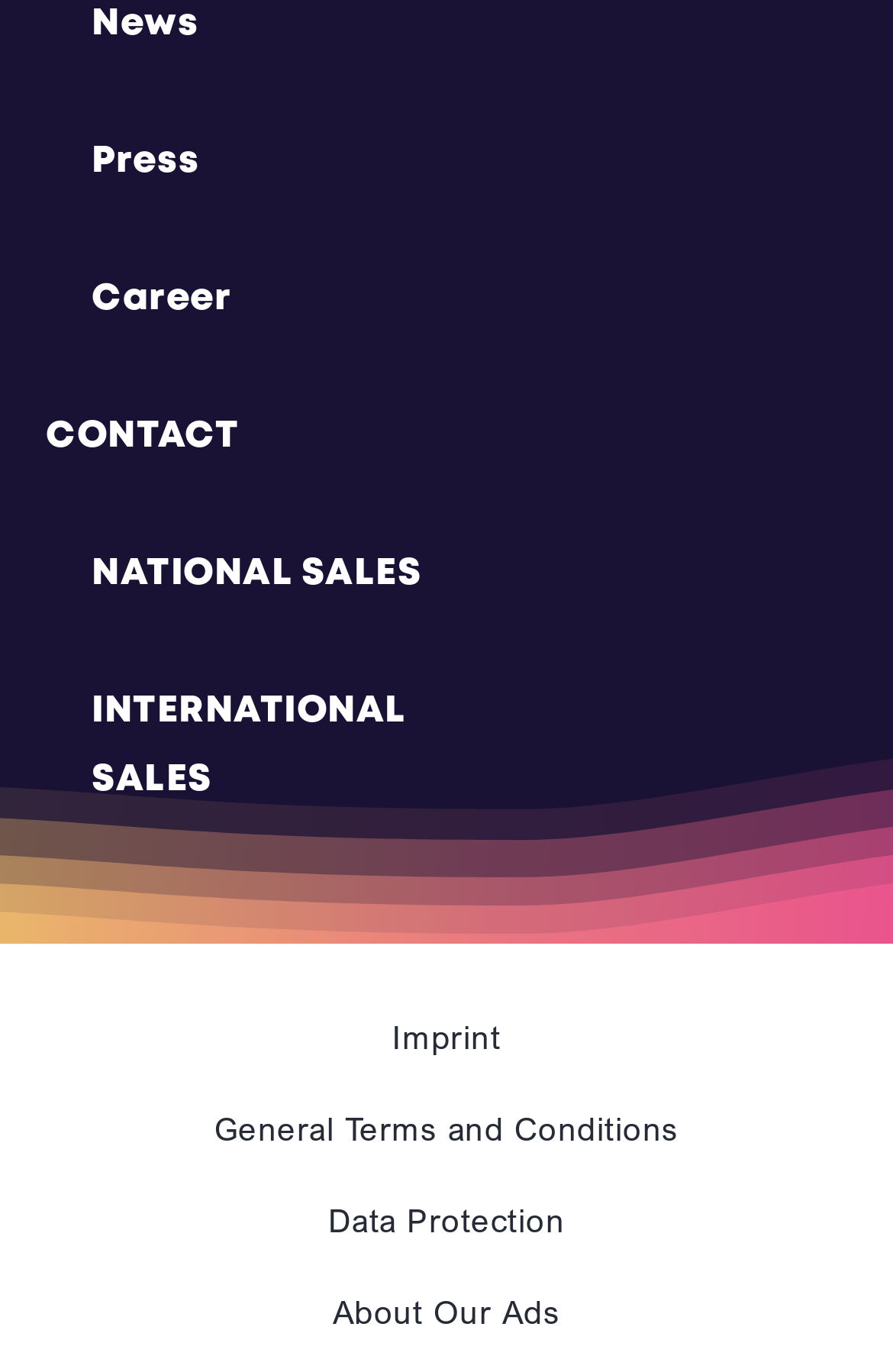How many links are related to sales?
Please look at the screenshot and answer in one word or a short phrase.

2